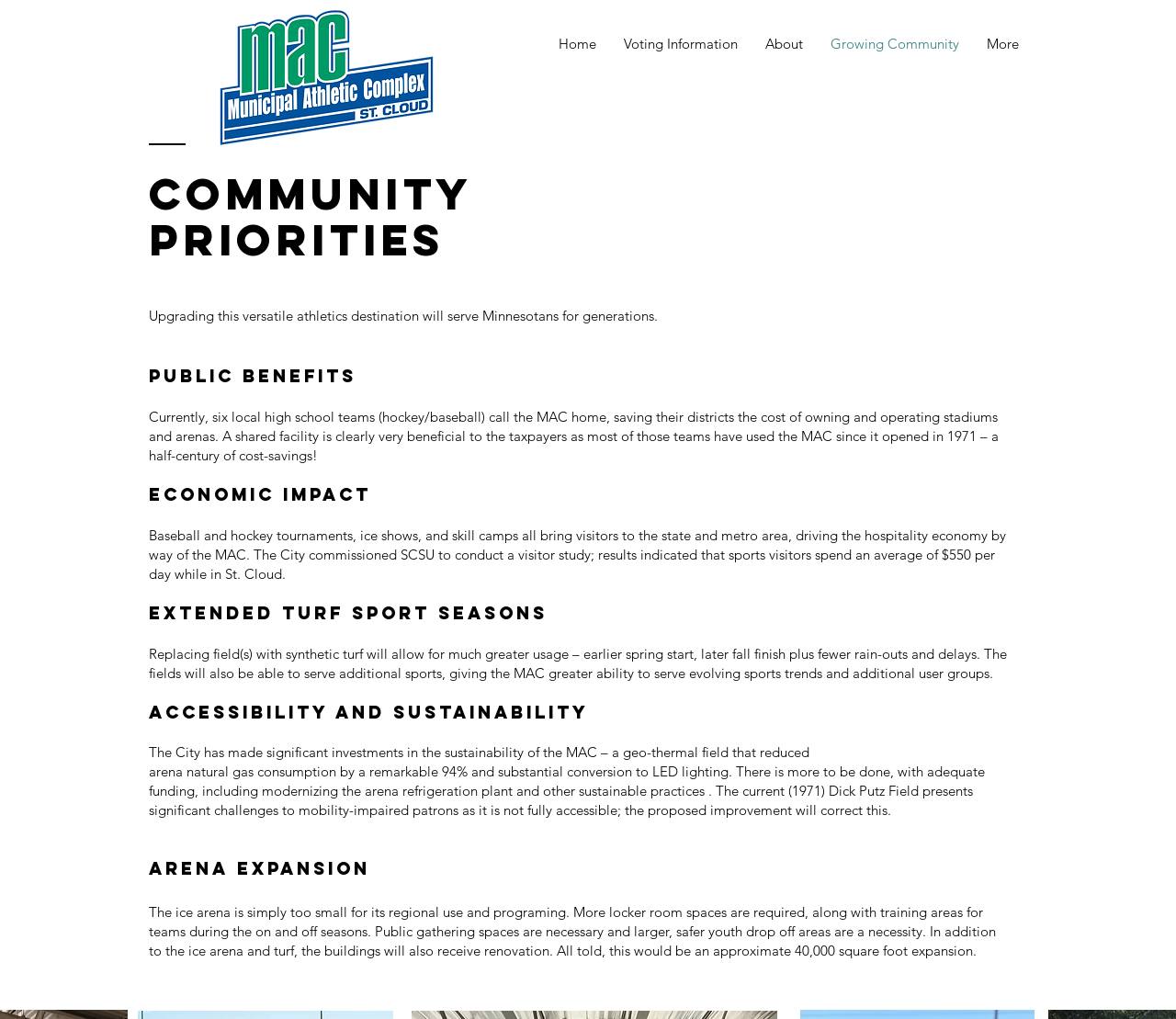Provide your answer to the question using just one word or phrase: What is the current issue with the Dick Putz Field?

Accessibility